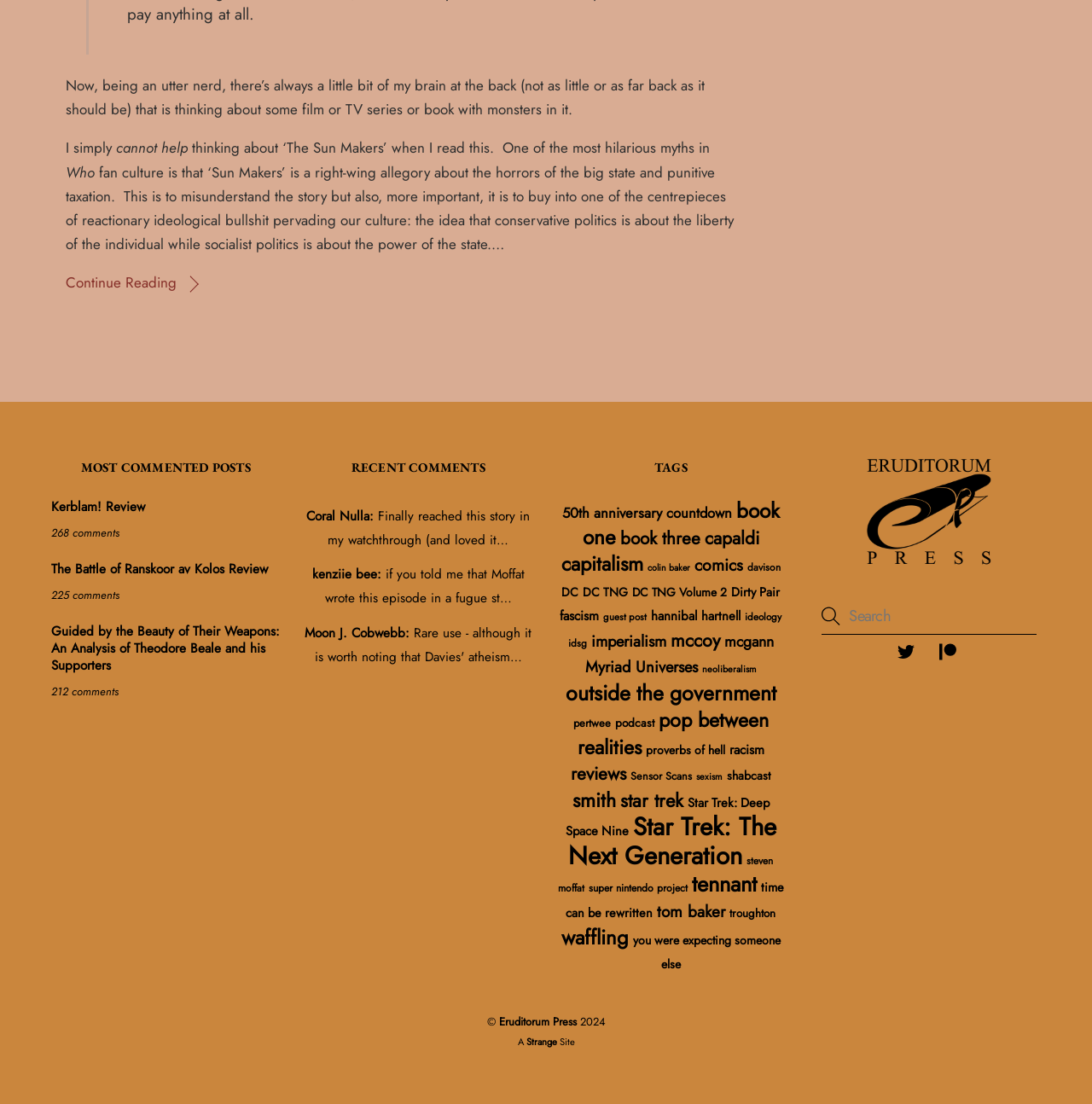What is the name of the logo in the top-right corner?
Answer the question with a detailed and thorough explanation.

The logo in the top-right corner is identified as the Eruditorum Press Logo, which is an image element with a bounding box at [0.792, 0.406, 0.909, 0.522].